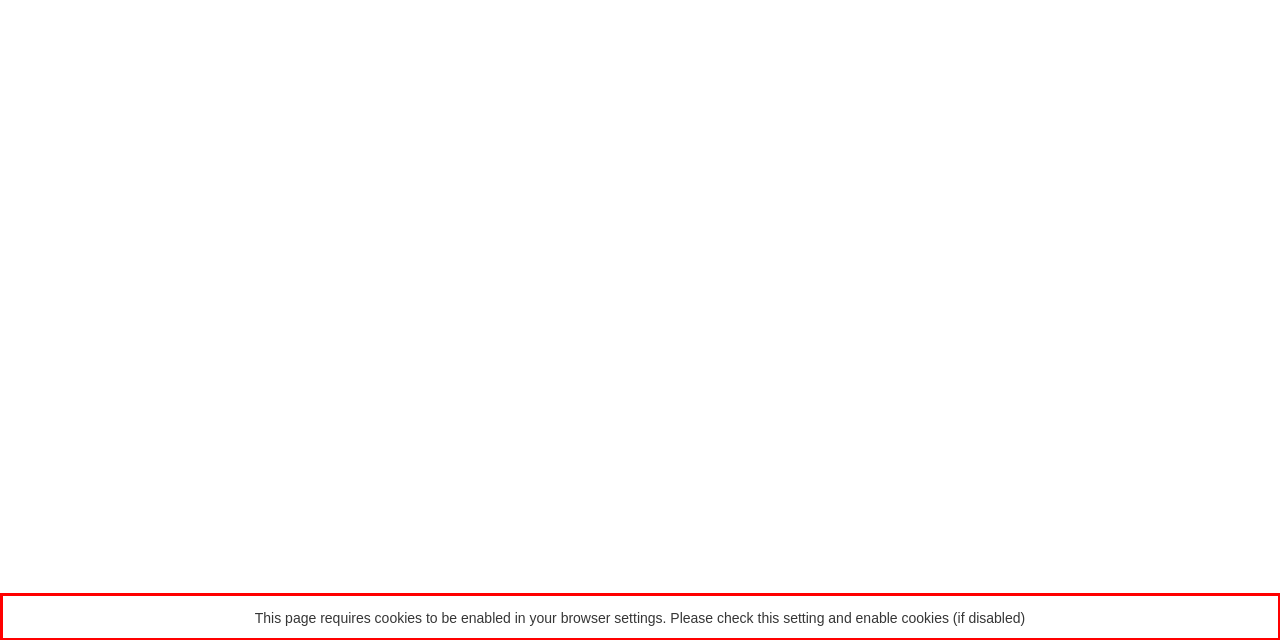Within the screenshot of the webpage, locate the red bounding box and use OCR to identify and provide the text content inside it.

This page requires cookies to be enabled in your browser settings. Please check this setting and enable cookies (if disabled)